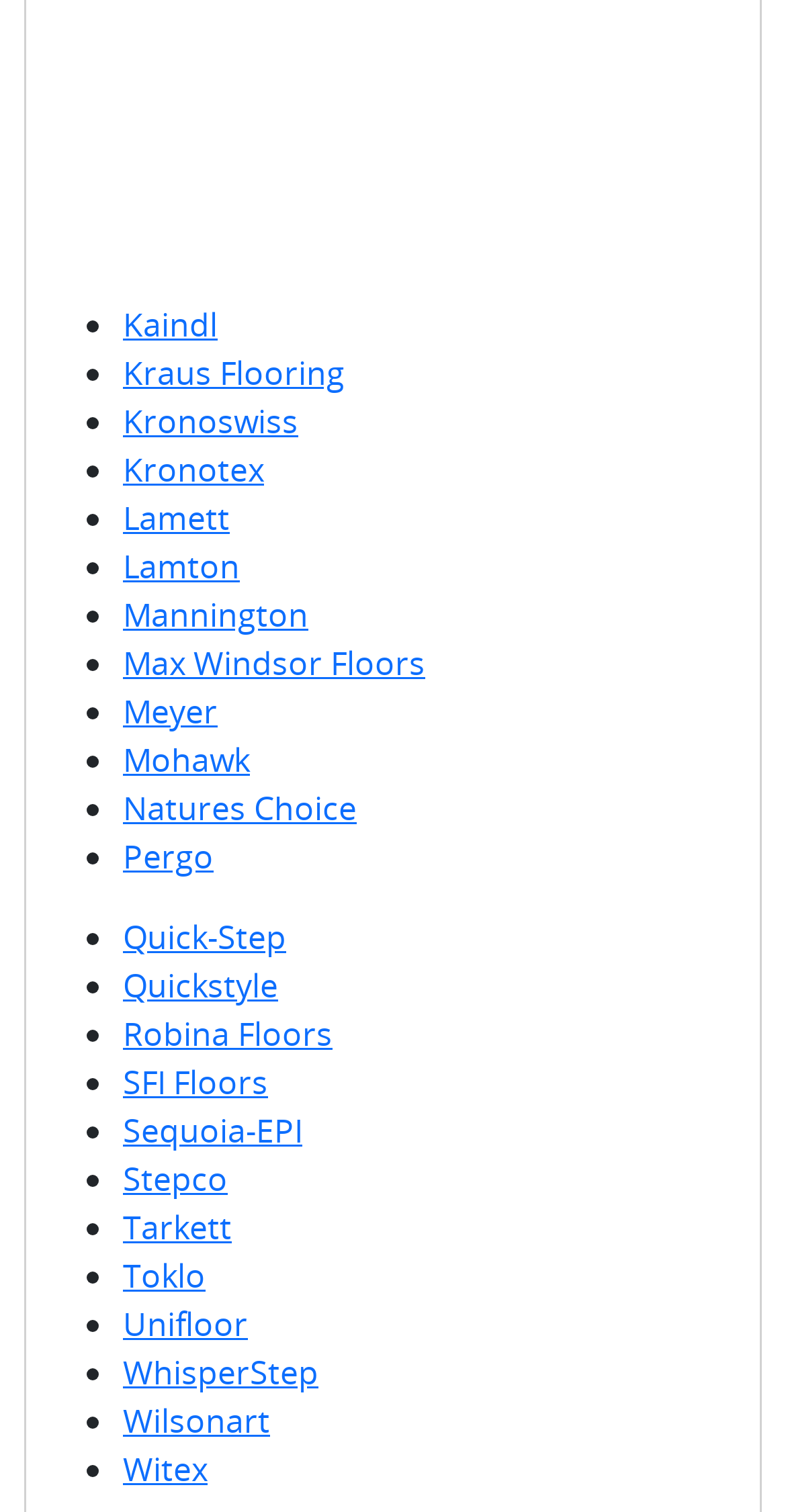Please identify the bounding box coordinates of the region to click in order to complete the given instruction: "go to Mannington". The coordinates should be four float numbers between 0 and 1, i.e., [left, top, right, bottom].

[0.156, 0.391, 0.392, 0.42]